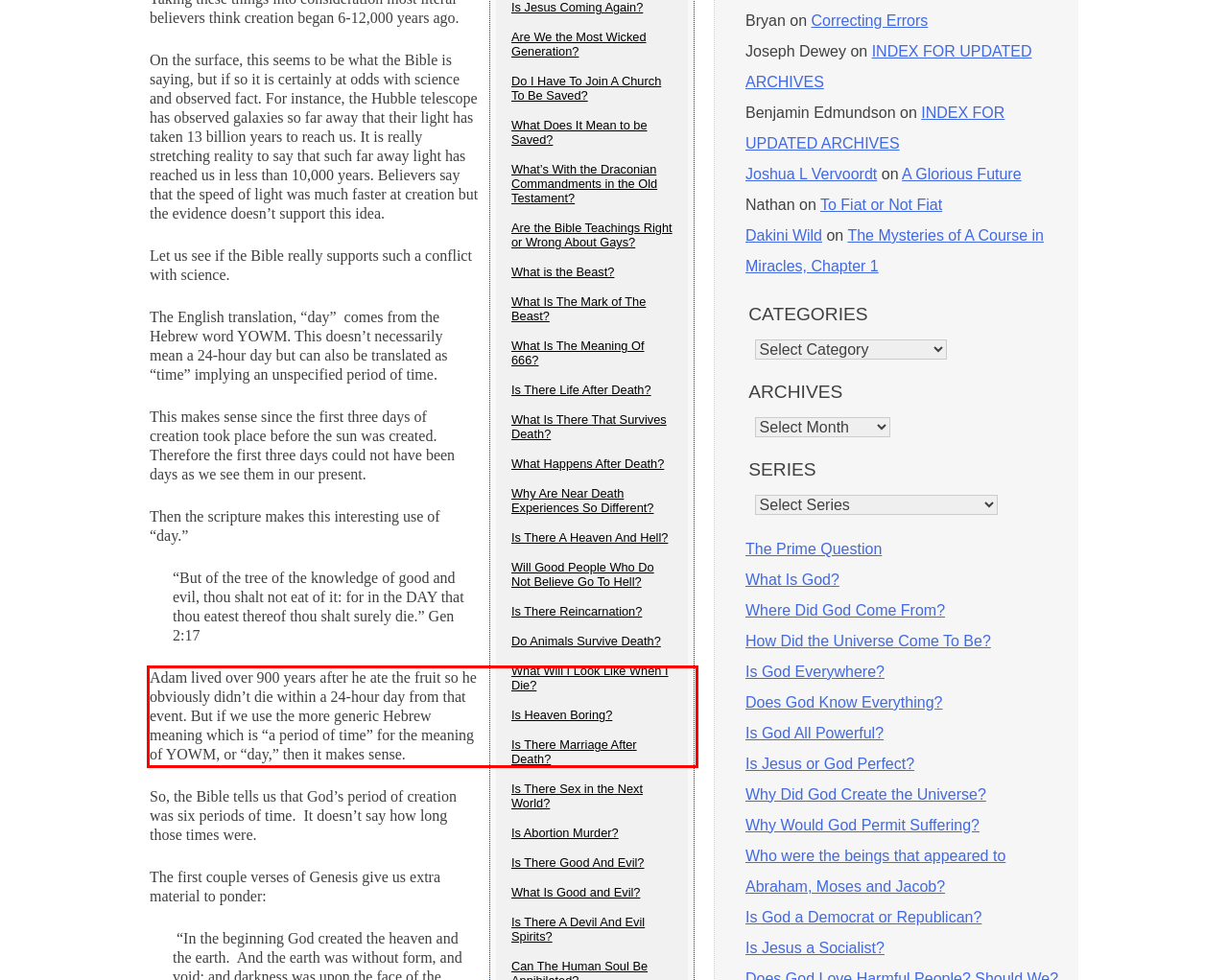You are given a screenshot of a webpage with a UI element highlighted by a red bounding box. Please perform OCR on the text content within this red bounding box.

Adam lived over 900 years after he ate the fruit so he obviously didn’t die within a 24-hour day from that event. But if we use the more generic Hebrew meaning which is “a period of time” for the meaning of YOWM, or “day,” then it makes sense.